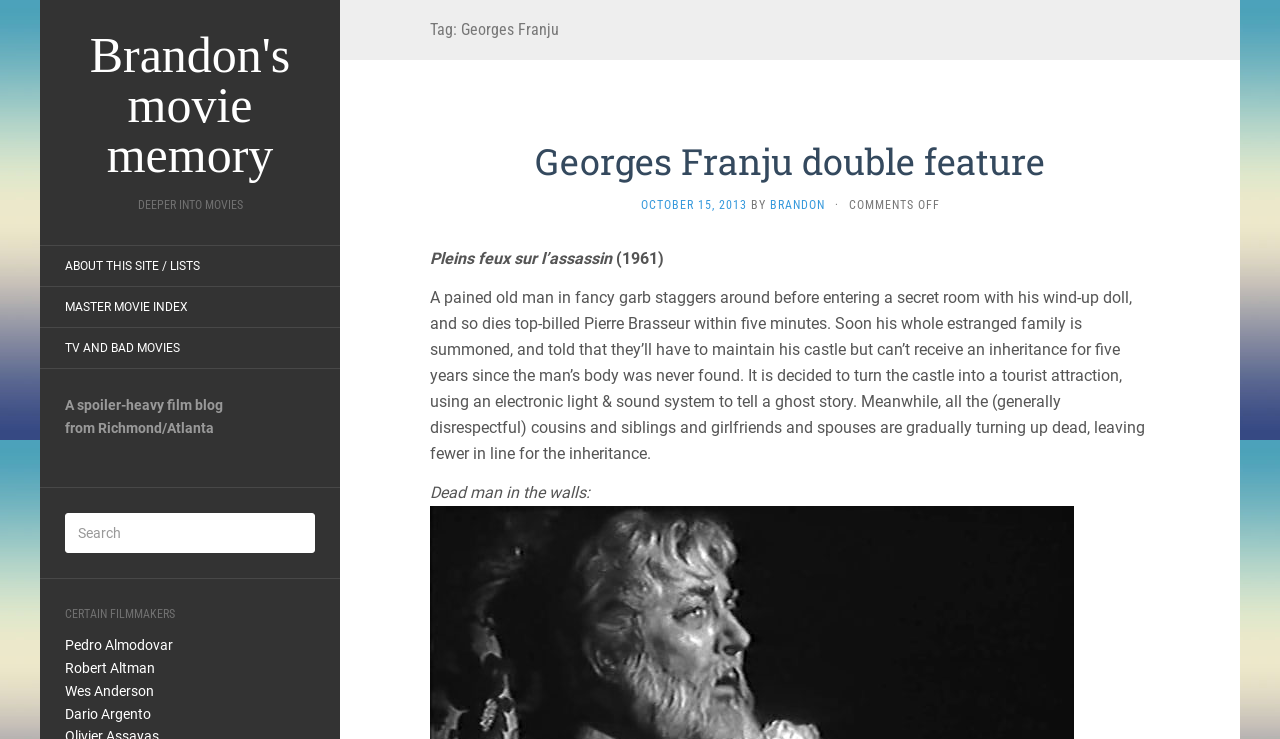Can you determine the bounding box coordinates of the area that needs to be clicked to fulfill the following instruction: "Call 01843 799121 for more information"?

None